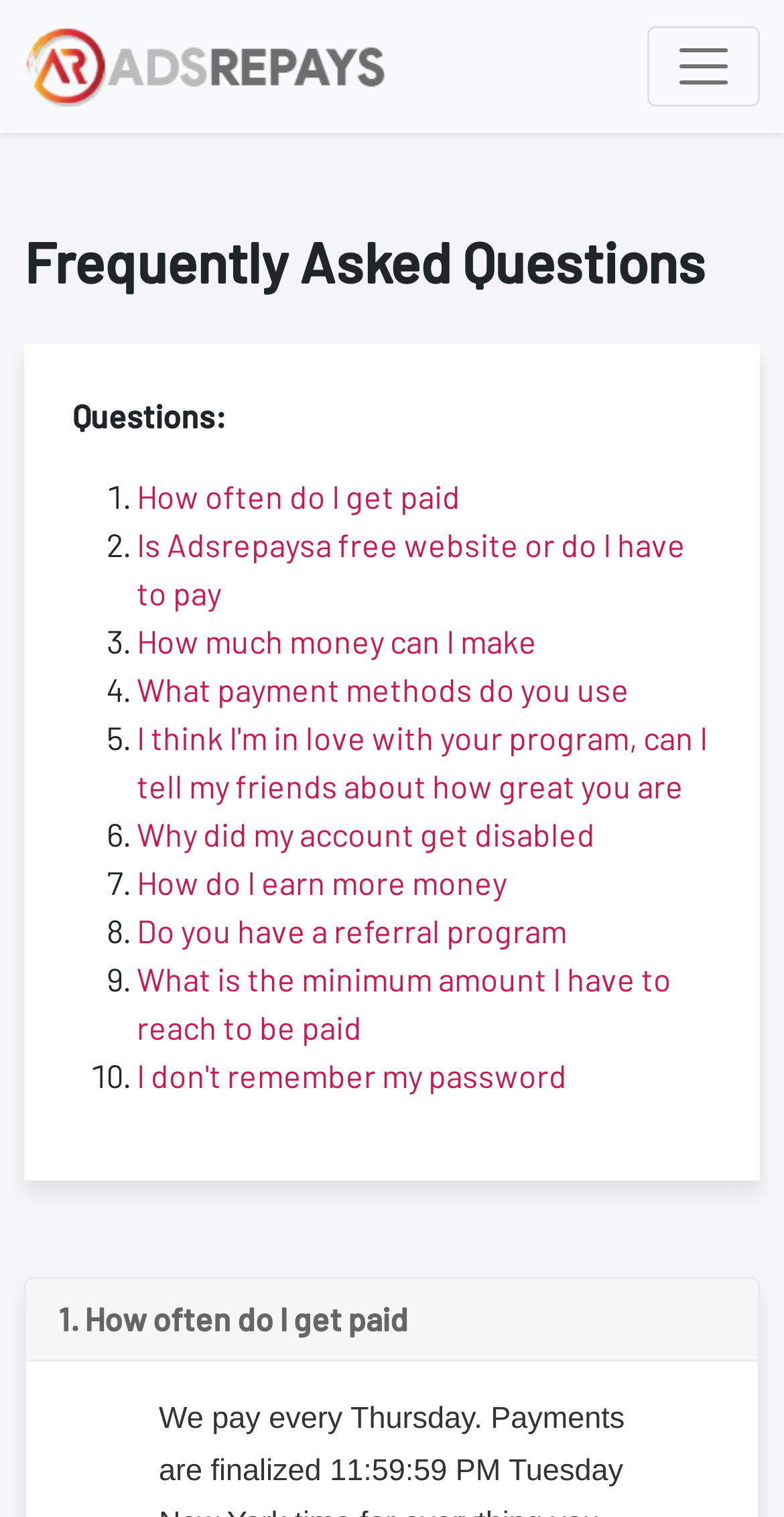Create a detailed narrative of the webpage’s visual and textual elements.

This webpage is about making money online with surveys, games, and more. At the top left, there is a link and an image, which appears to be a logo. On the top right, there is a button to toggle navigation. 

Below the top section, there is a heading that reads "Frequently Asked Questions". Under this heading, there is a list of questions with corresponding links. The list is numbered from 1 to 10, with each question and link indented below the number. The questions include "How often do I get paid", "Is Adsrepays a free website or do I have to pay", "How much money can I make", and so on. 

At the bottom left, there is a repeated question "1. How often do I get paid" in a smaller font, which seems to be a duplicate of the first question in the list.